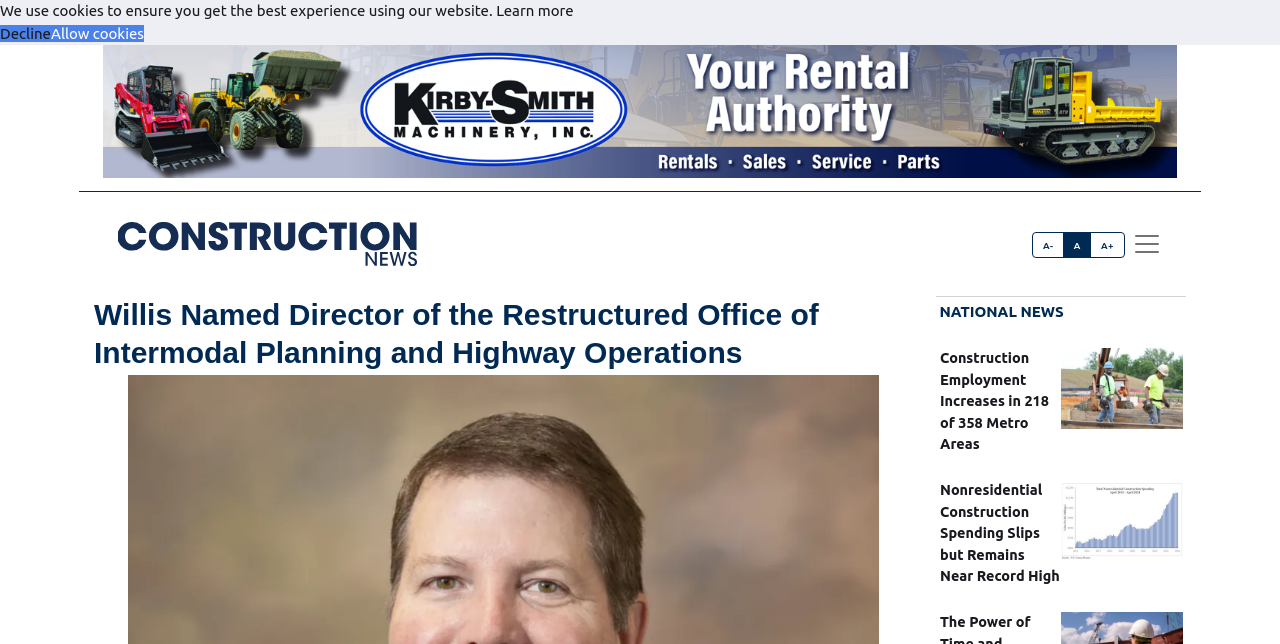Determine the bounding box coordinates of the clickable element necessary to fulfill the instruction: "read the article about Construction Employment Increases". Provide the coordinates as four float numbers within the 0 to 1 range, i.e., [left, top, right, bottom].

[0.734, 0.543, 0.819, 0.702]